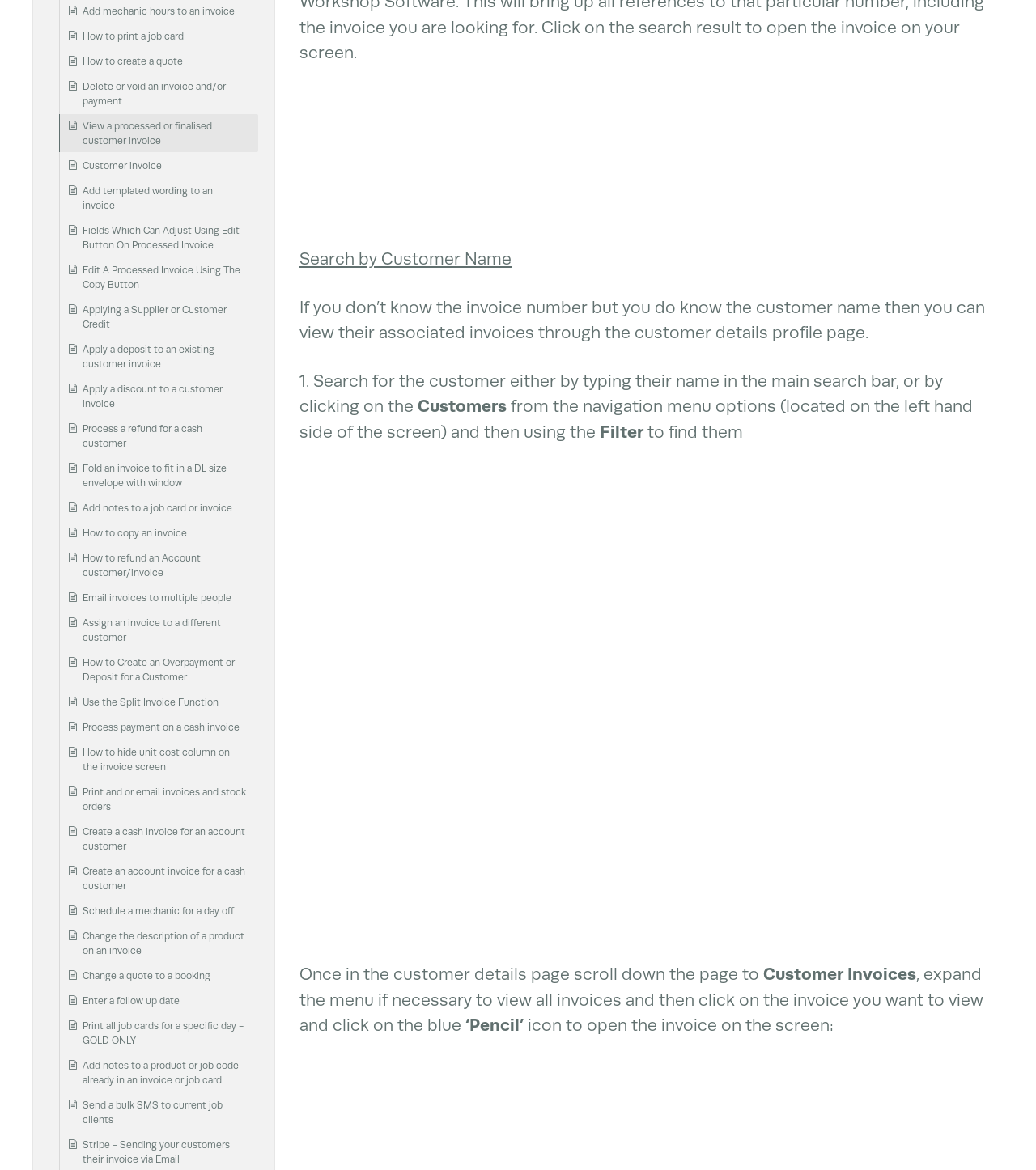Use a single word or phrase to answer the question:
What is the purpose of the customer details profile page?

View associated invoices